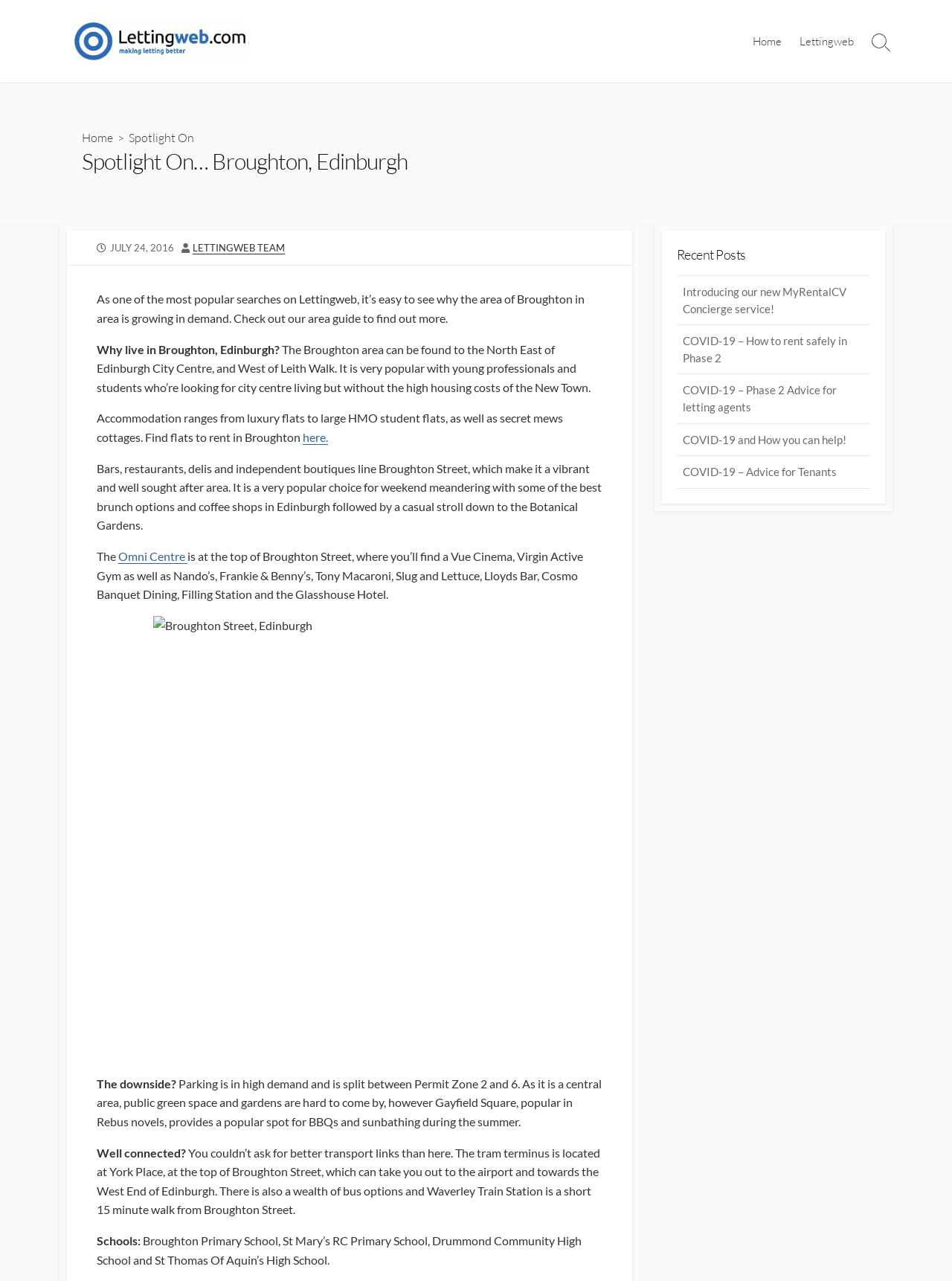Locate the bounding box coordinates of the element you need to click to accomplish the task described by this instruction: "Find flats to rent in Broughton".

[0.318, 0.336, 0.345, 0.347]